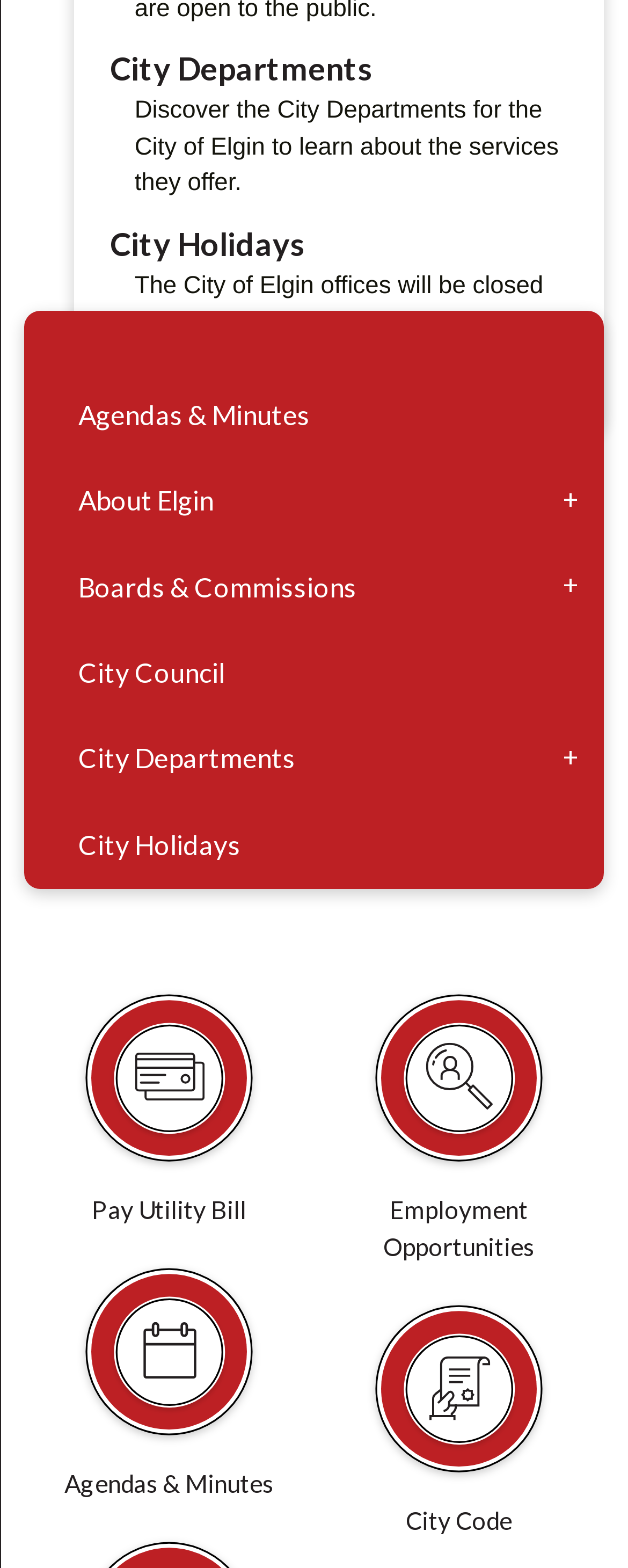Please identify the bounding box coordinates of the element on the webpage that should be clicked to follow this instruction: "Click on City Departments". The bounding box coordinates should be given as four float numbers between 0 and 1, formatted as [left, top, right, bottom].

[0.175, 0.031, 0.593, 0.056]